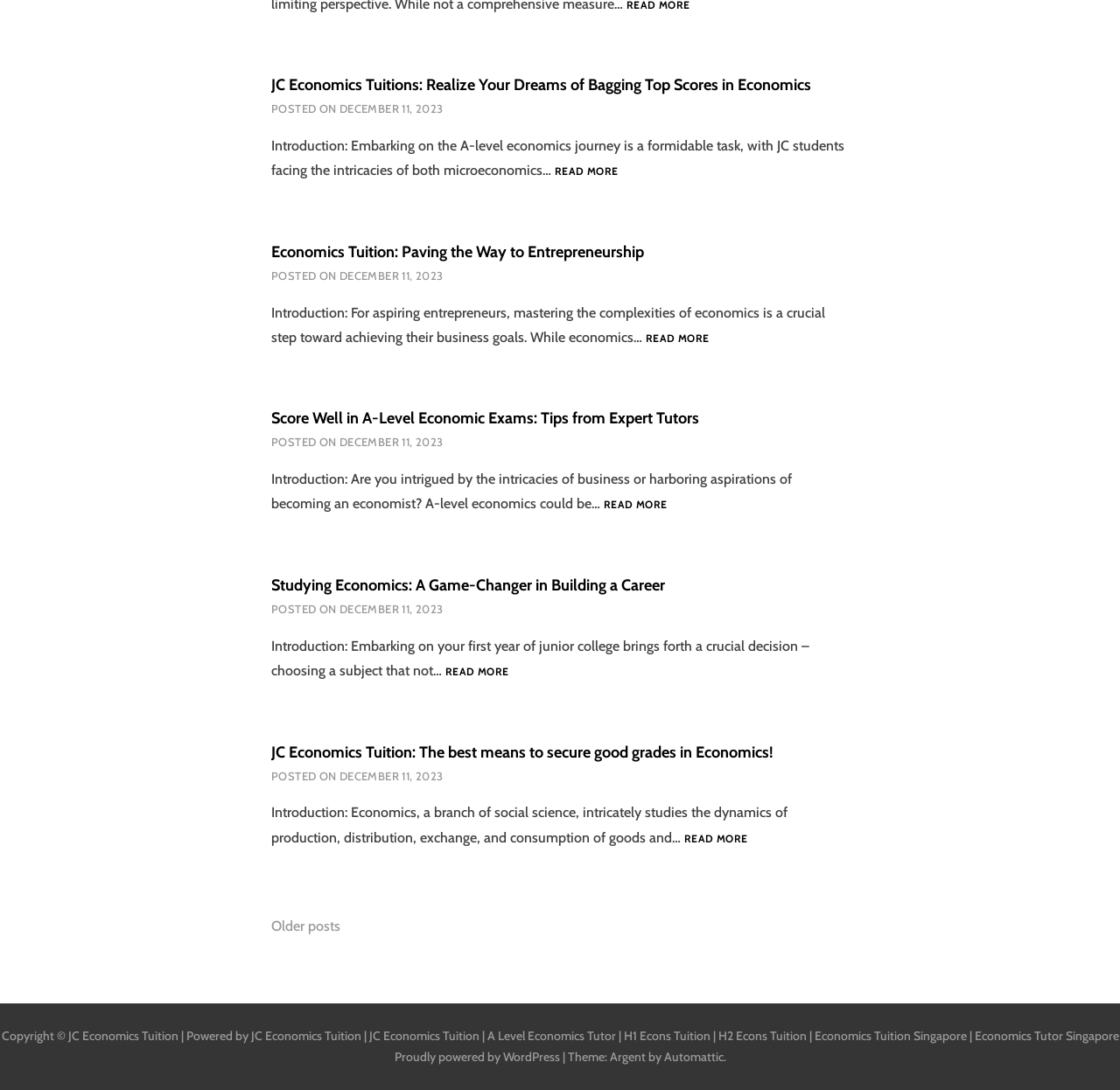What is the purpose of the 'READ MORE' links?
Please answer the question with a single word or phrase, referencing the image.

To read full articles